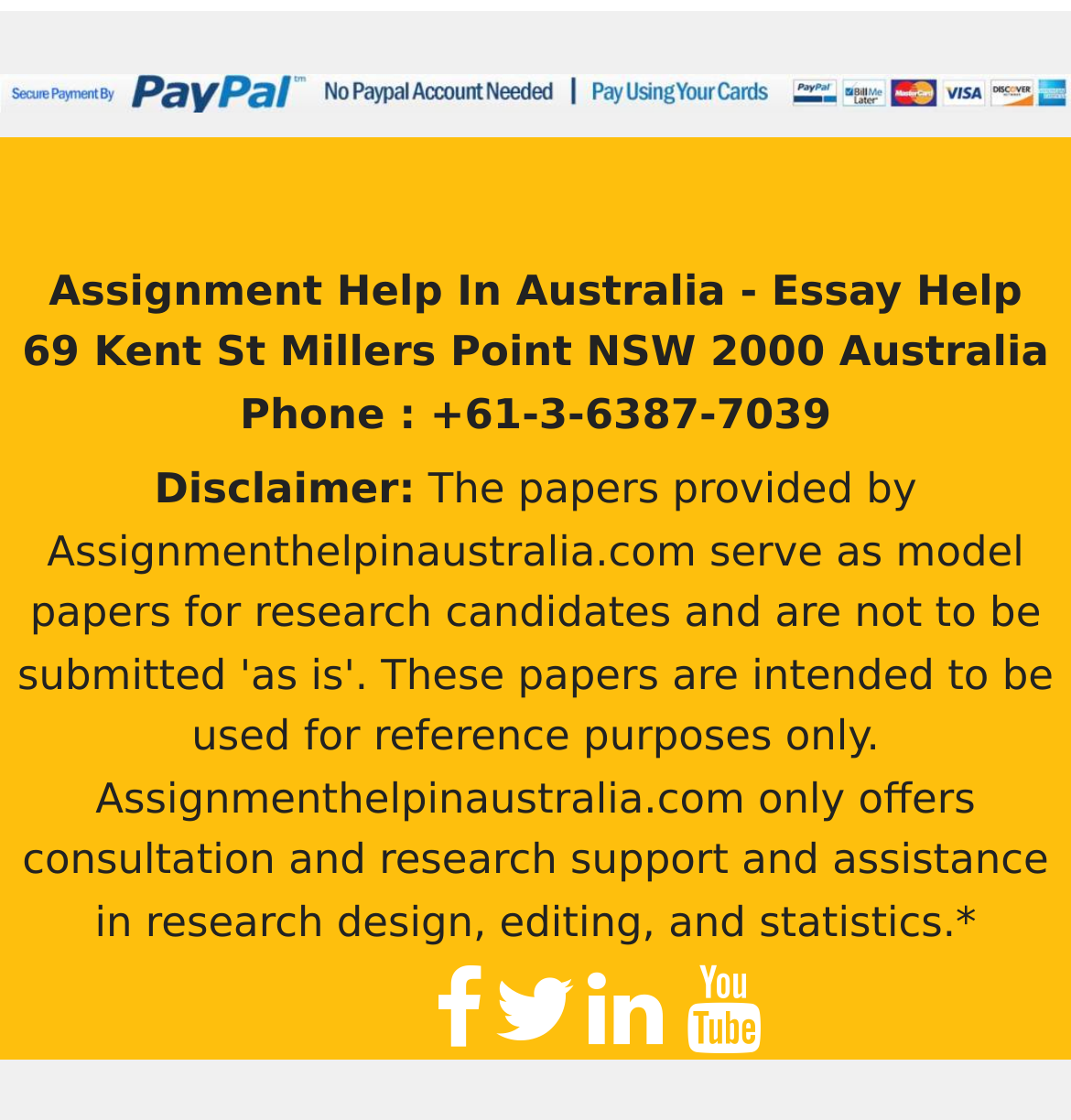Give a one-word or short phrase answer to this question: 
How many social media links are there?

4